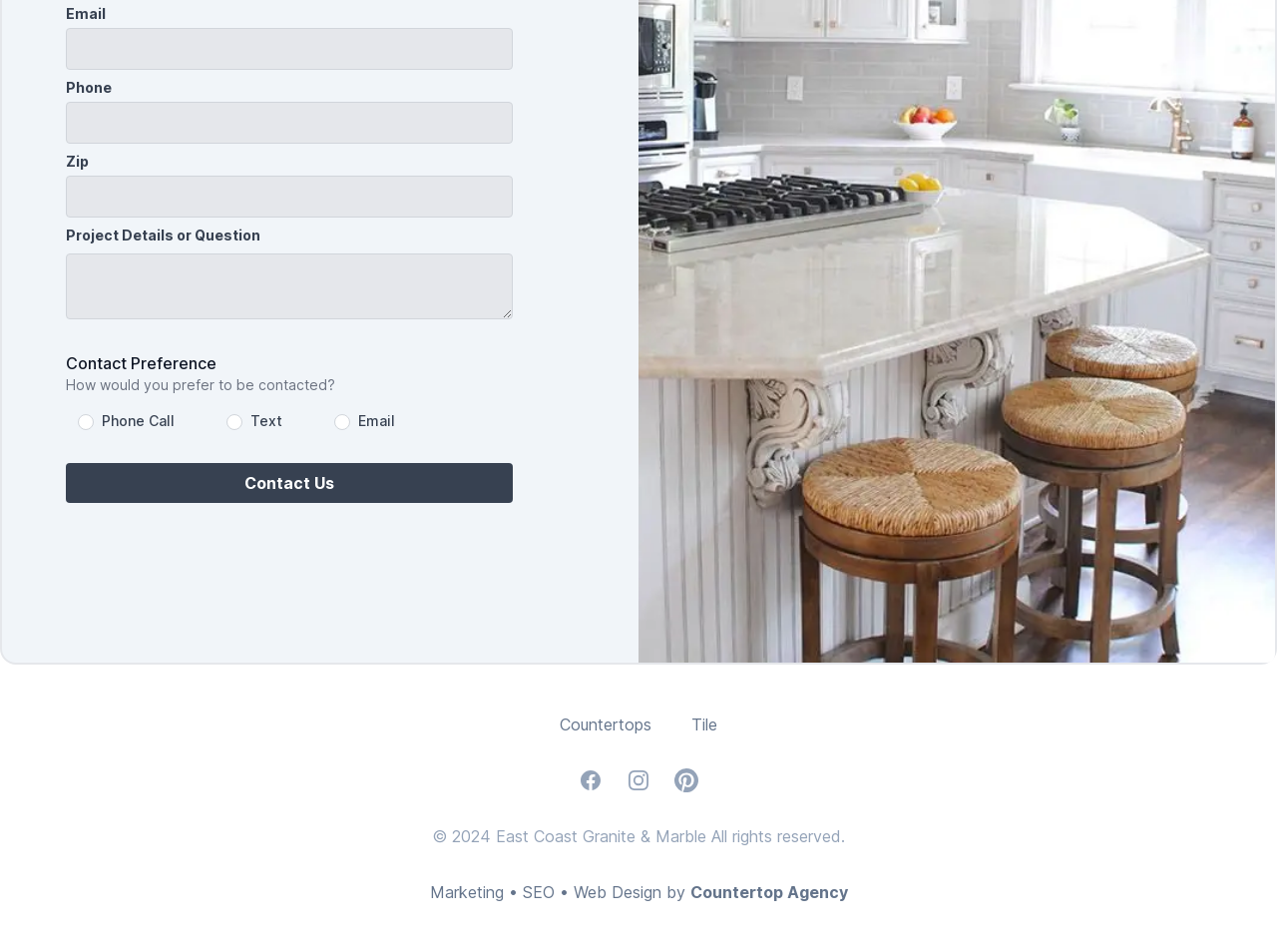What type of information is the user expected to provide in the 'Project Details or Question' field?
Offer a detailed and full explanation in response to the question.

The 'Project Details or Question' field is a text box where the user is expected to provide information about their project or ask a question related to their project. The field is likely to accept a brief description or inquiry from the user.